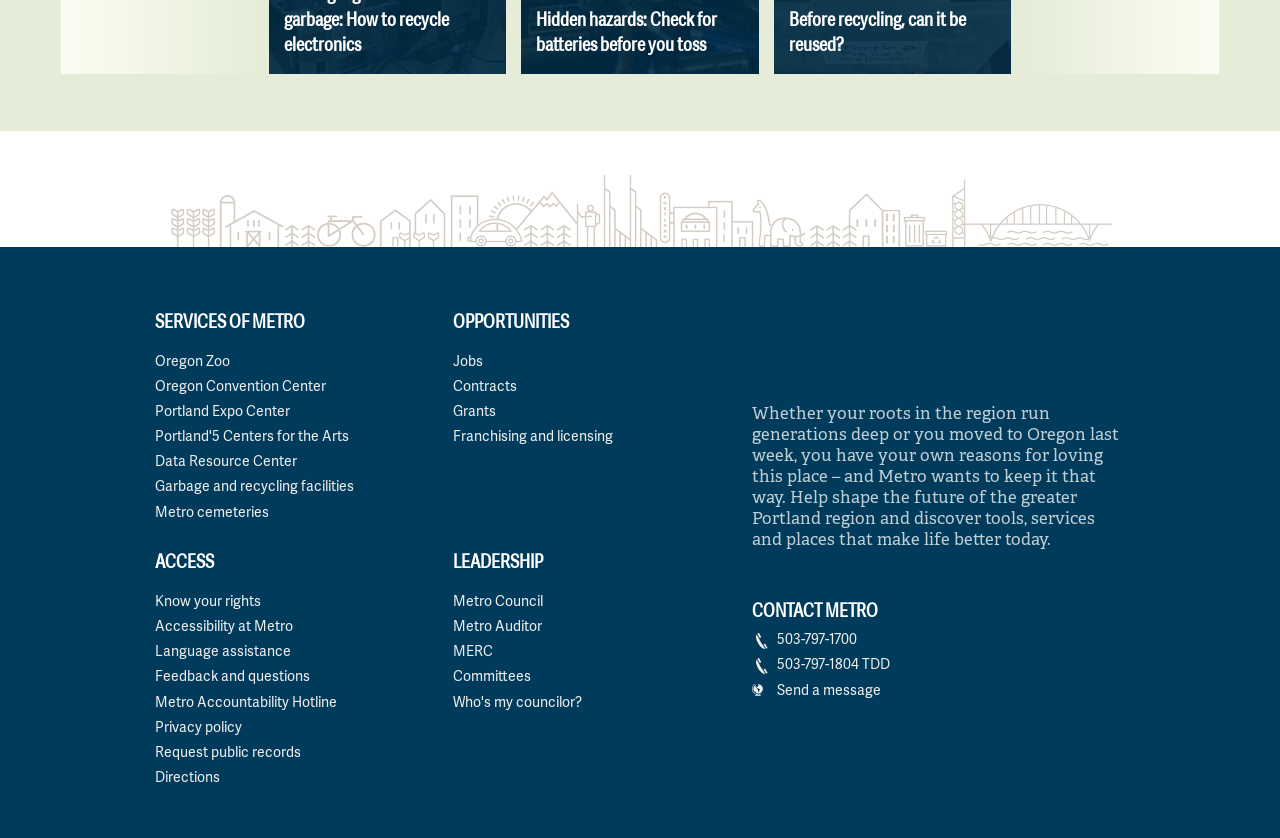What is the name of the zoo mentioned? Based on the screenshot, please respond with a single word or phrase.

Oregon Zoo